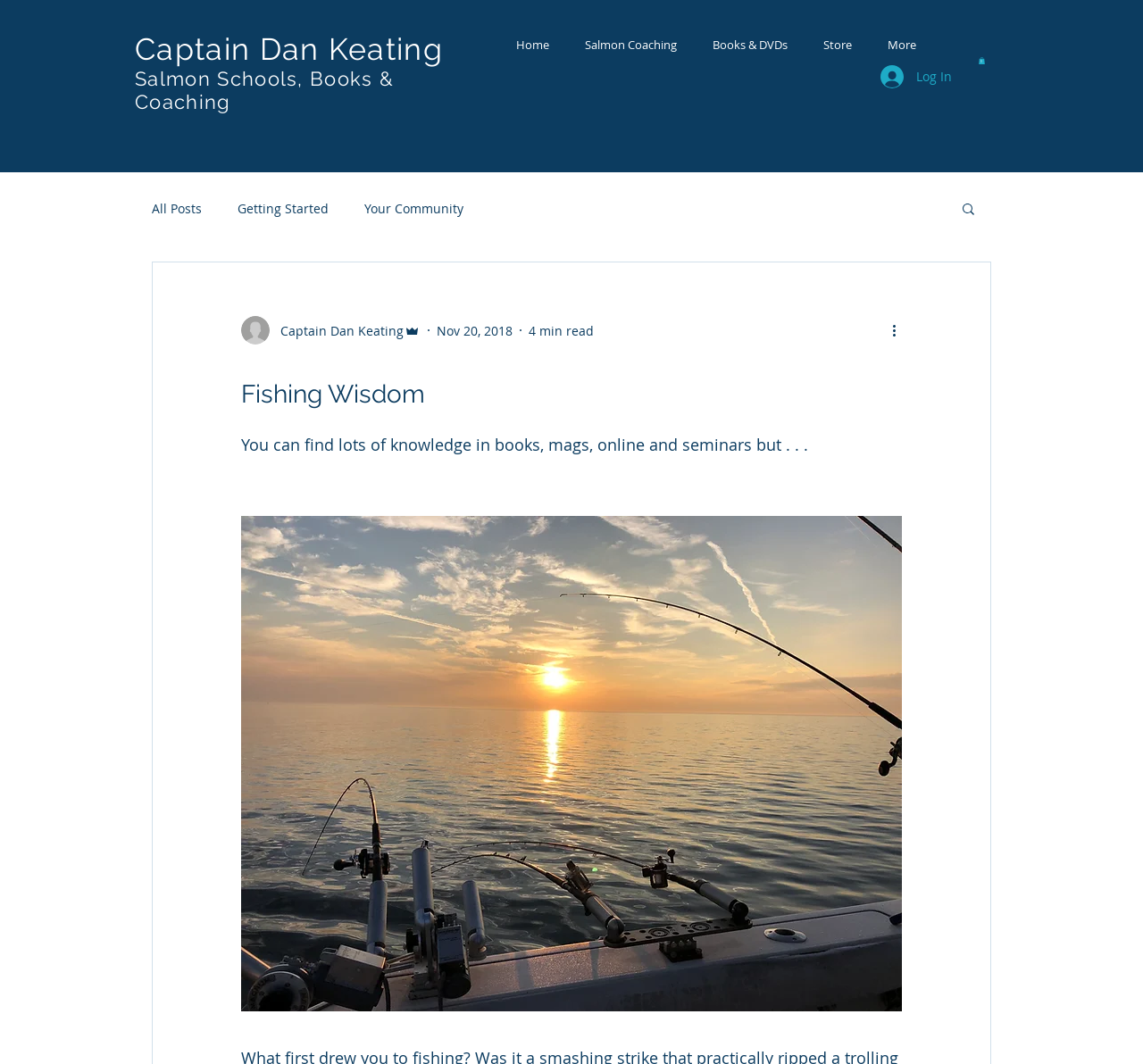Determine the bounding box coordinates of the clickable region to execute the instruction: "Read about Obituaries". The coordinates should be four float numbers between 0 and 1, denoted as [left, top, right, bottom].

None